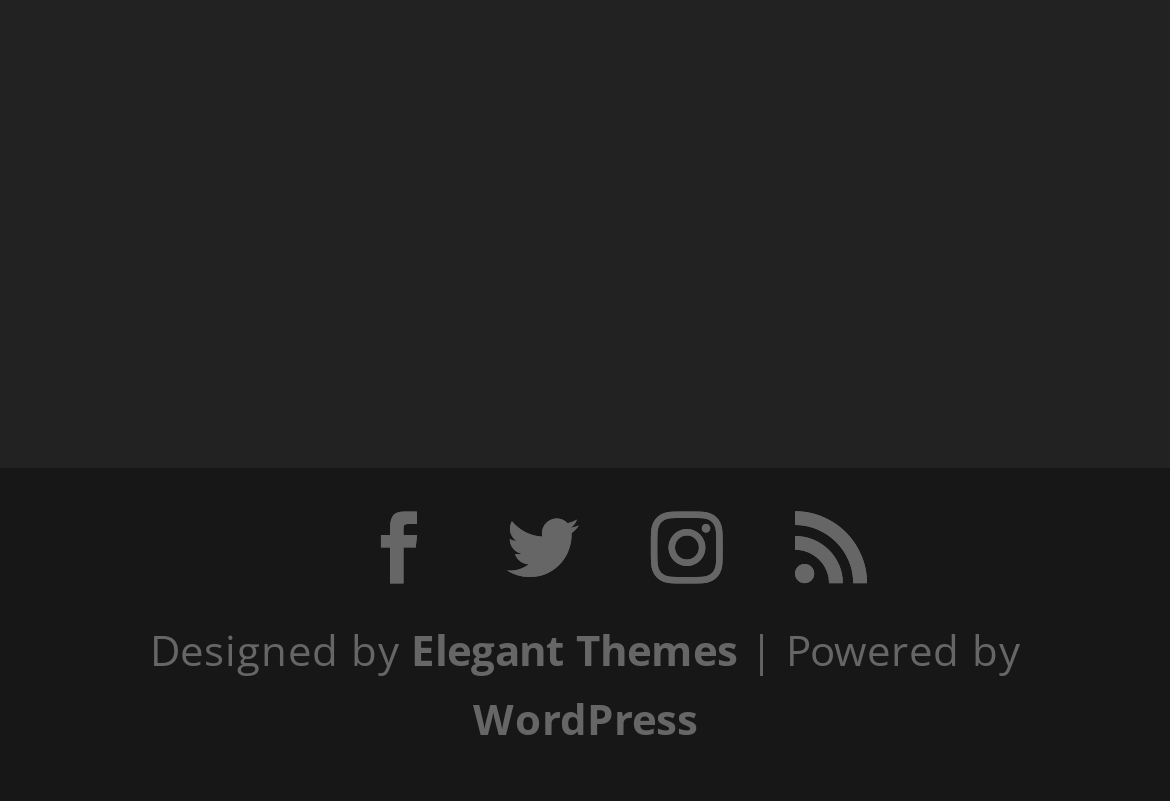What is the name of the company that designed this webpage?
Using the image provided, answer with just one word or phrase.

Elegant Themes